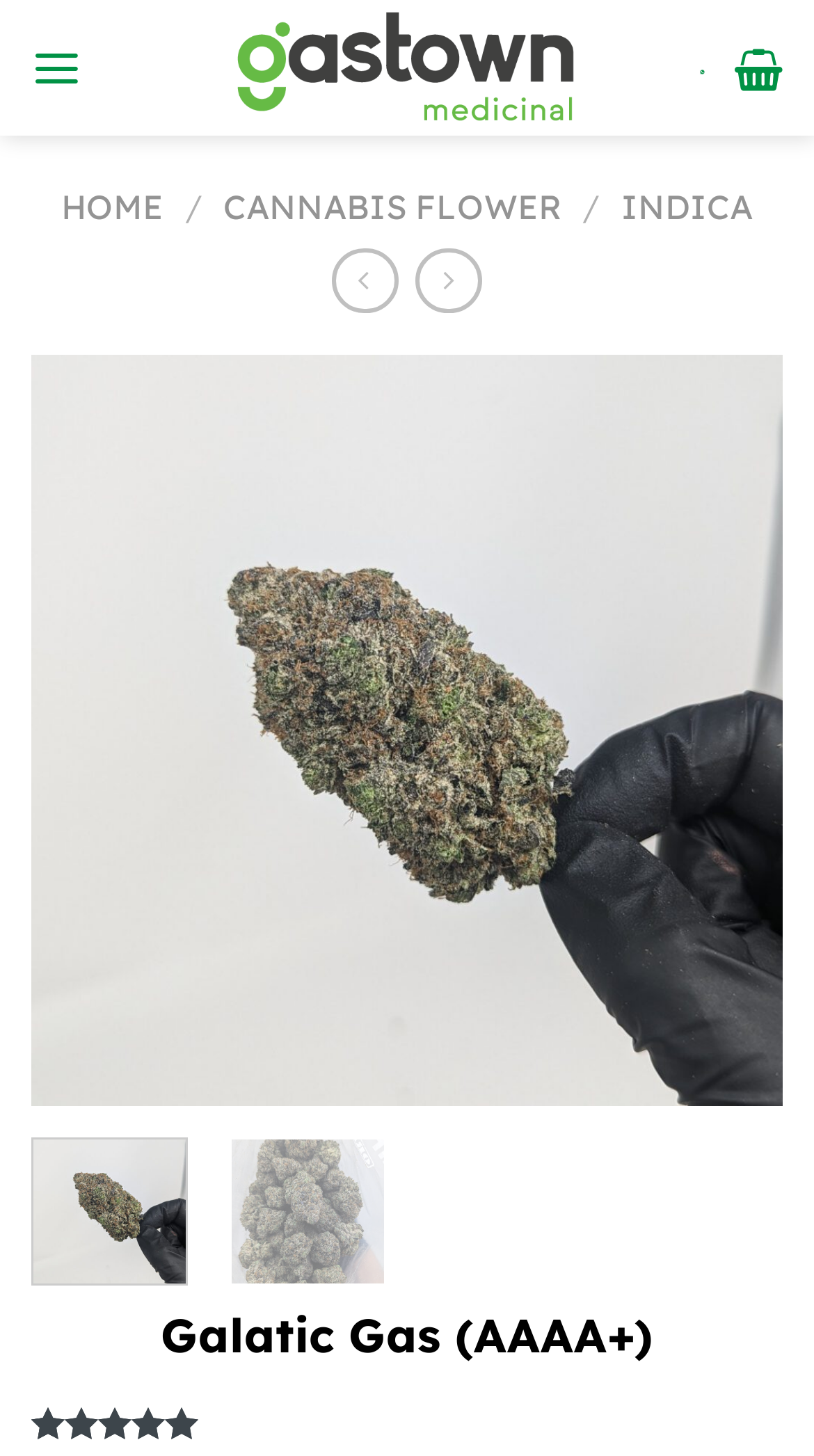Please specify the bounding box coordinates of the area that should be clicked to accomplish the following instruction: "Go to the HOME page". The coordinates should consist of four float numbers between 0 and 1, i.e., [left, top, right, bottom].

[0.075, 0.128, 0.201, 0.156]